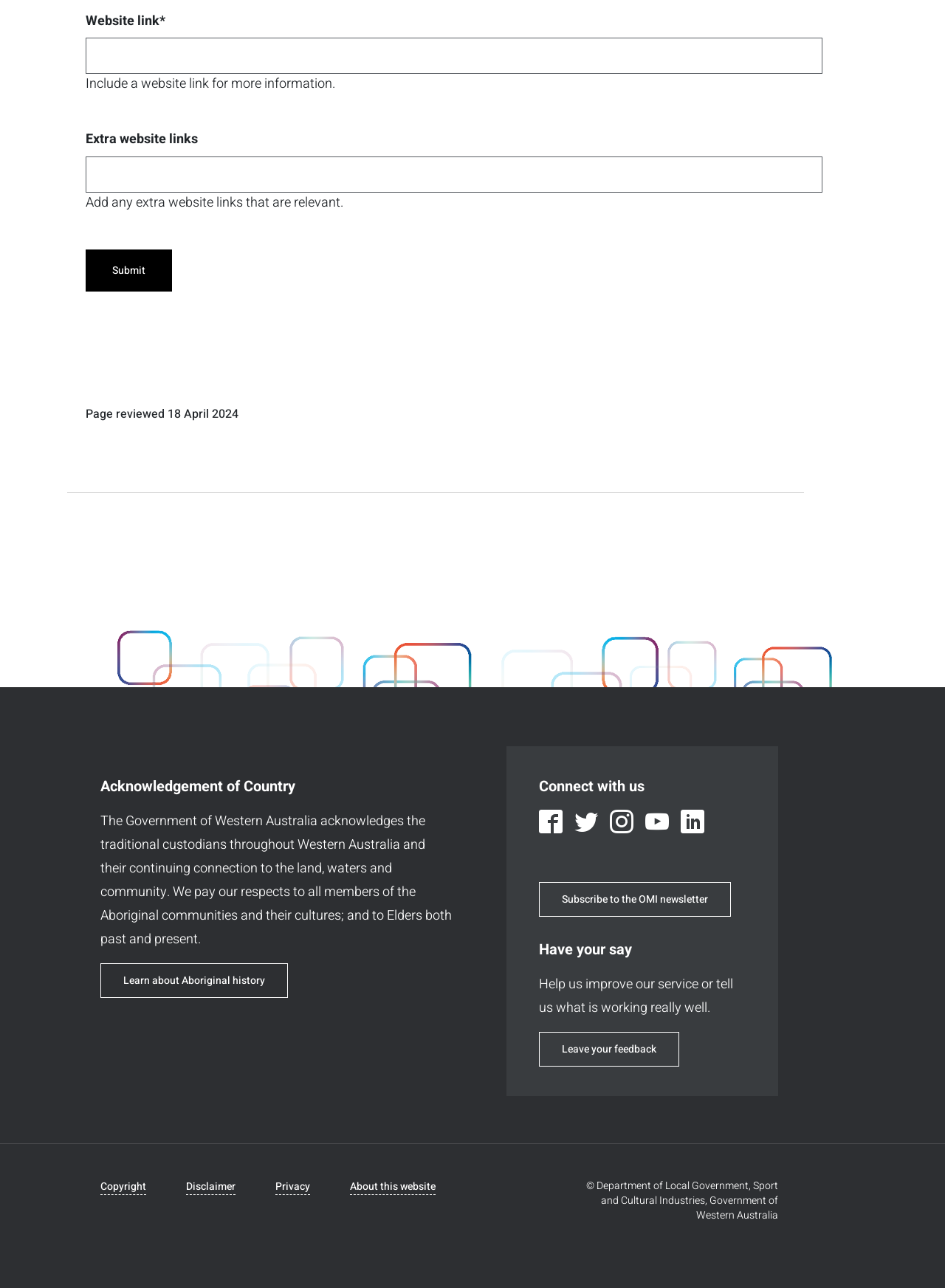What is the purpose of the 'Have your say' section?
Analyze the image and deliver a detailed answer to the question.

The 'Have your say' section is a heading that invites users to provide feedback. It has a static text 'Help us improve our service or tell us what is working really well.' and a link to 'Leave your feedback', which suggests that users can provide their opinions or suggestions to improve the service.